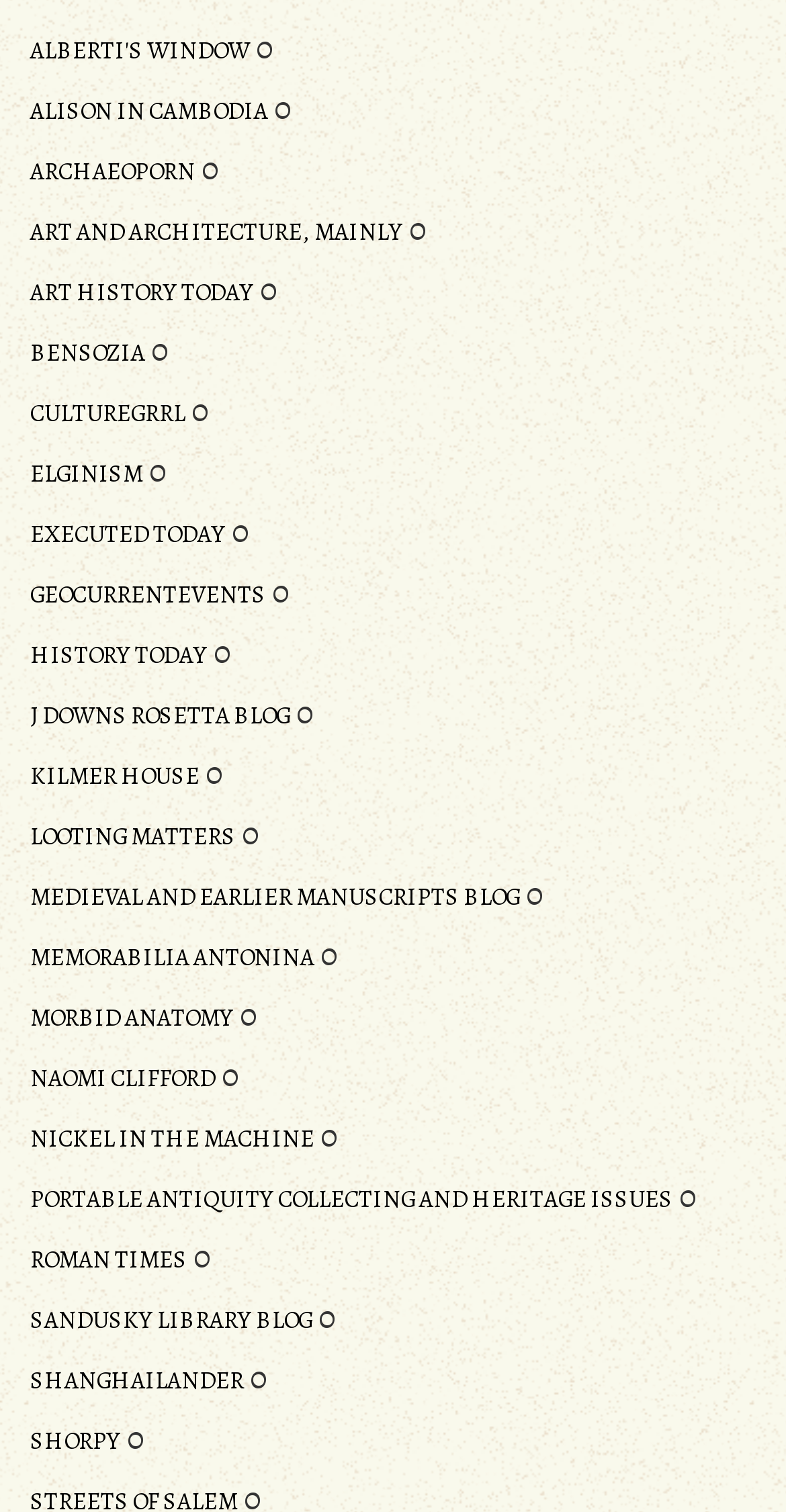Please identify the bounding box coordinates of the element I should click to complete this instruction: 'visit ALBERTI'S WINDOW'. The coordinates should be given as four float numbers between 0 and 1, like this: [left, top, right, bottom].

[0.038, 0.023, 0.318, 0.044]